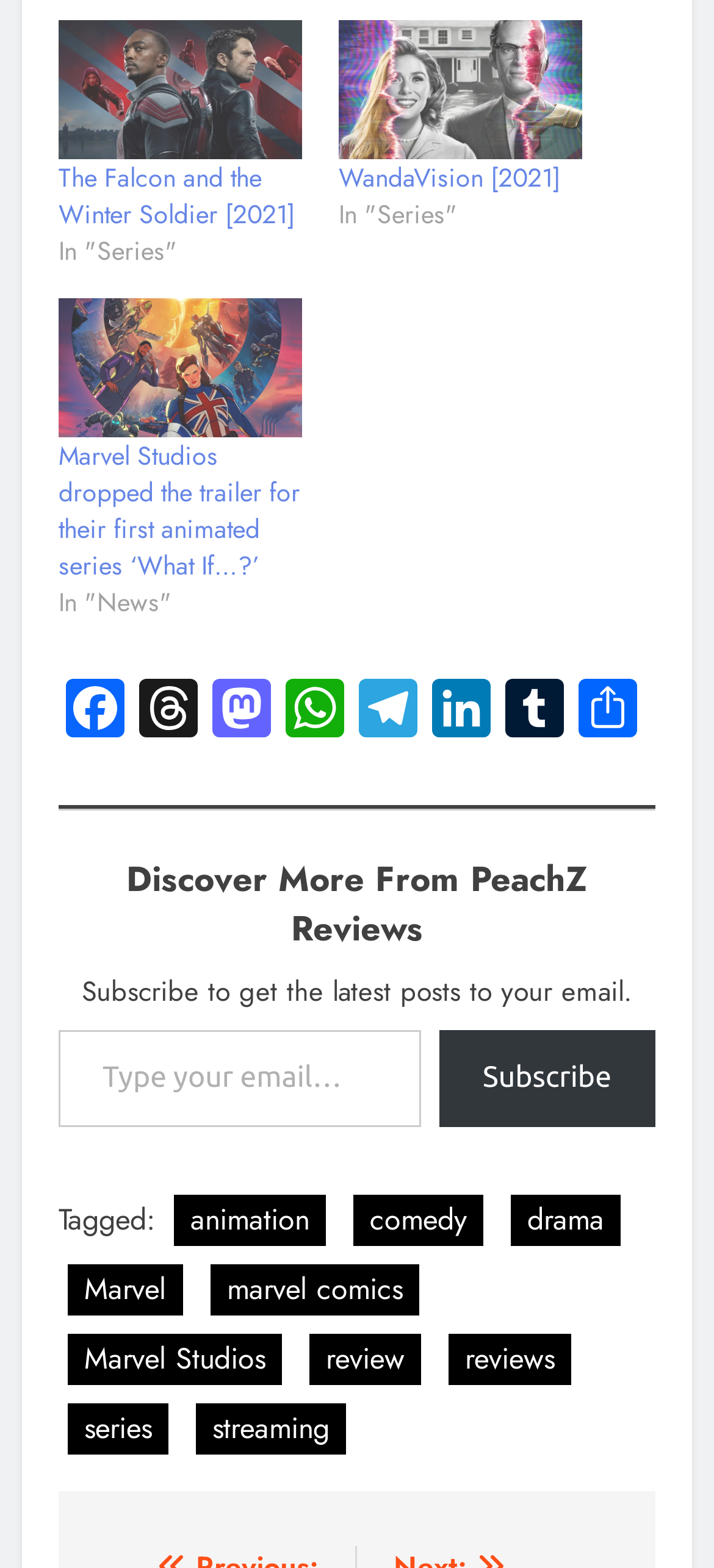Determine the bounding box coordinates of the area to click in order to meet this instruction: "Click on Marvel Studios link".

[0.095, 0.851, 0.395, 0.883]